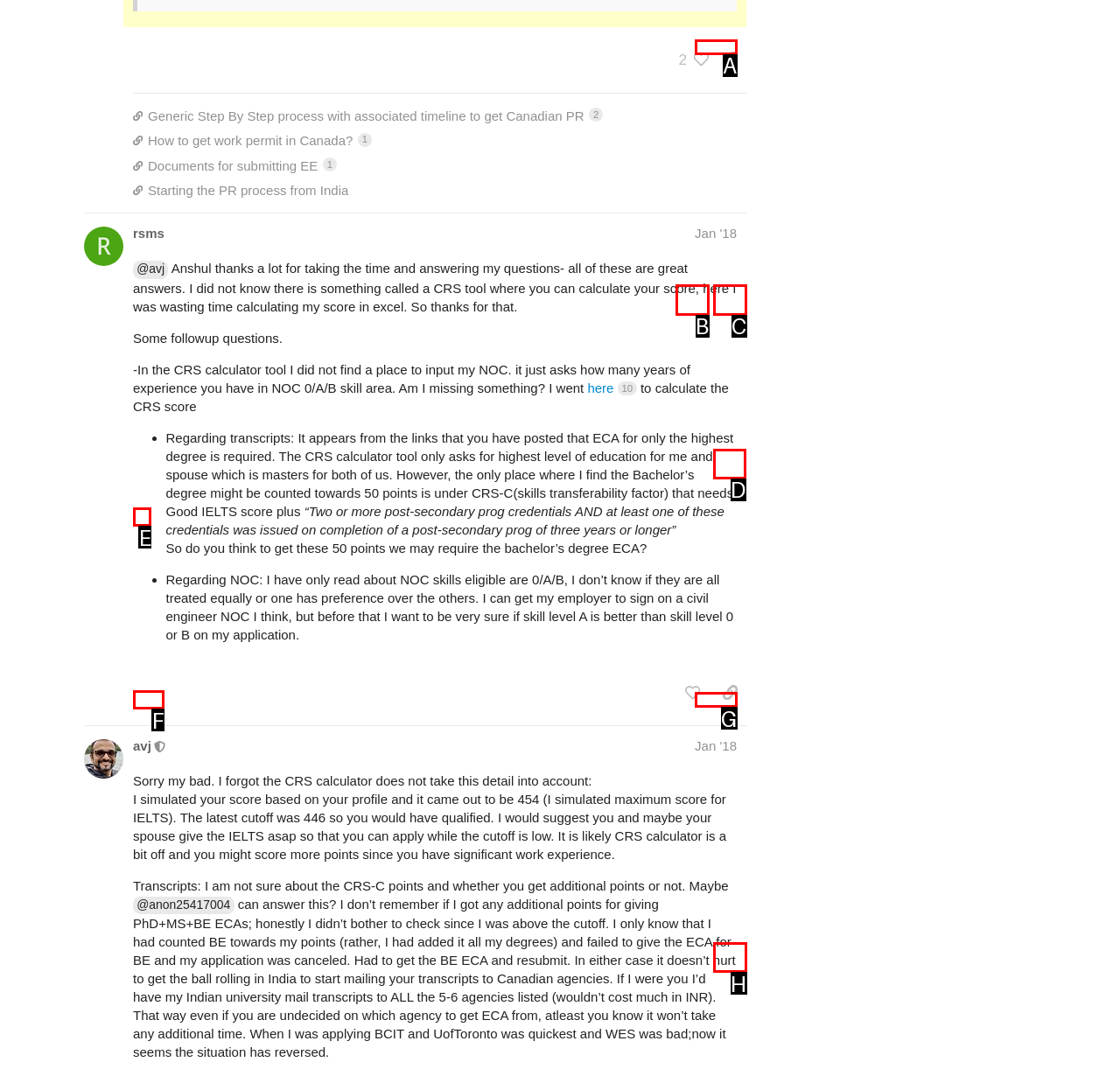Determine which HTML element to click for this task: share a link to post #7 Provide the letter of the selected choice.

D